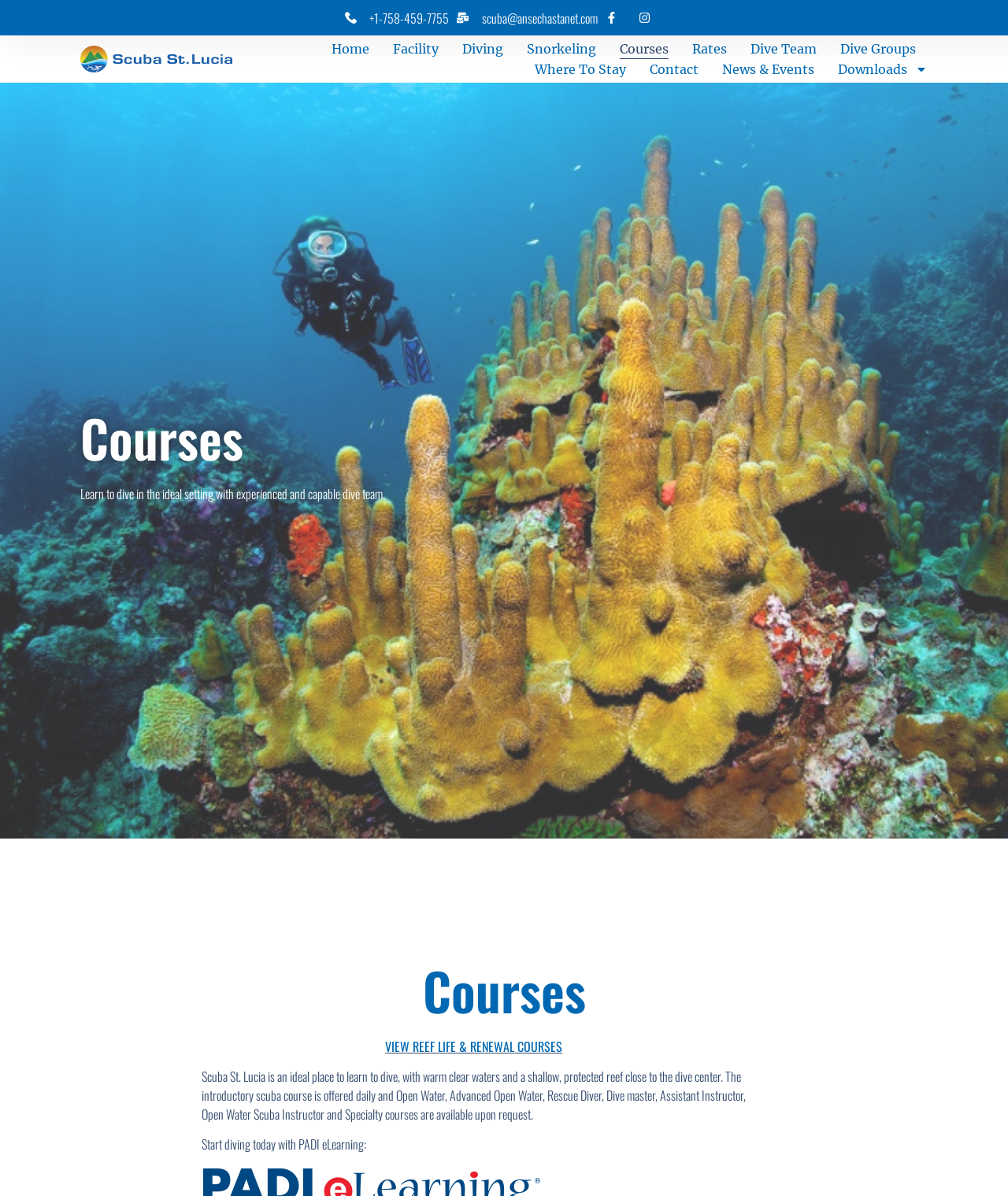Produce a meticulous description of the webpage.

The webpage is about Scuba St. Lucia, a PADI 5-star dive resort. At the top, there is a logo of Scuba St Lucia, accompanied by a phone number and an email address. Below the logo, there is a navigation menu with links to various sections of the website, including Home, Facility, Diving, Snorkeling, Courses, Rates, Dive Team, Dive Groups, Where To Stay, Contact, News & Events, and Downloads.

On the left side of the page, there is a heading "Courses" followed by a brief description of the ideal setting for learning to dive with an experienced and capable dive team. Below this, there is another heading "Courses" with a link to view reef life and renewal courses.

The main content of the page is a descriptive text about Scuba St. Lucia, stating that it is an ideal place to learn to dive, with warm clear waters and a shallow, protected reef close to the dive center. The text also mentions the various courses available, including introductory scuba, Open Water, Advanced Open Water, Rescue Diver, Dive master, Assistant Instructor, Open Water Scuba Instructor, and Specialty courses. Additionally, there is a mention of PADI eLearning, encouraging visitors to start diving today.

Throughout the page, there are several images, including the Scuba St Lucia logo, and an image next to the phone number and email address. There is also an image next to the Downloads link.